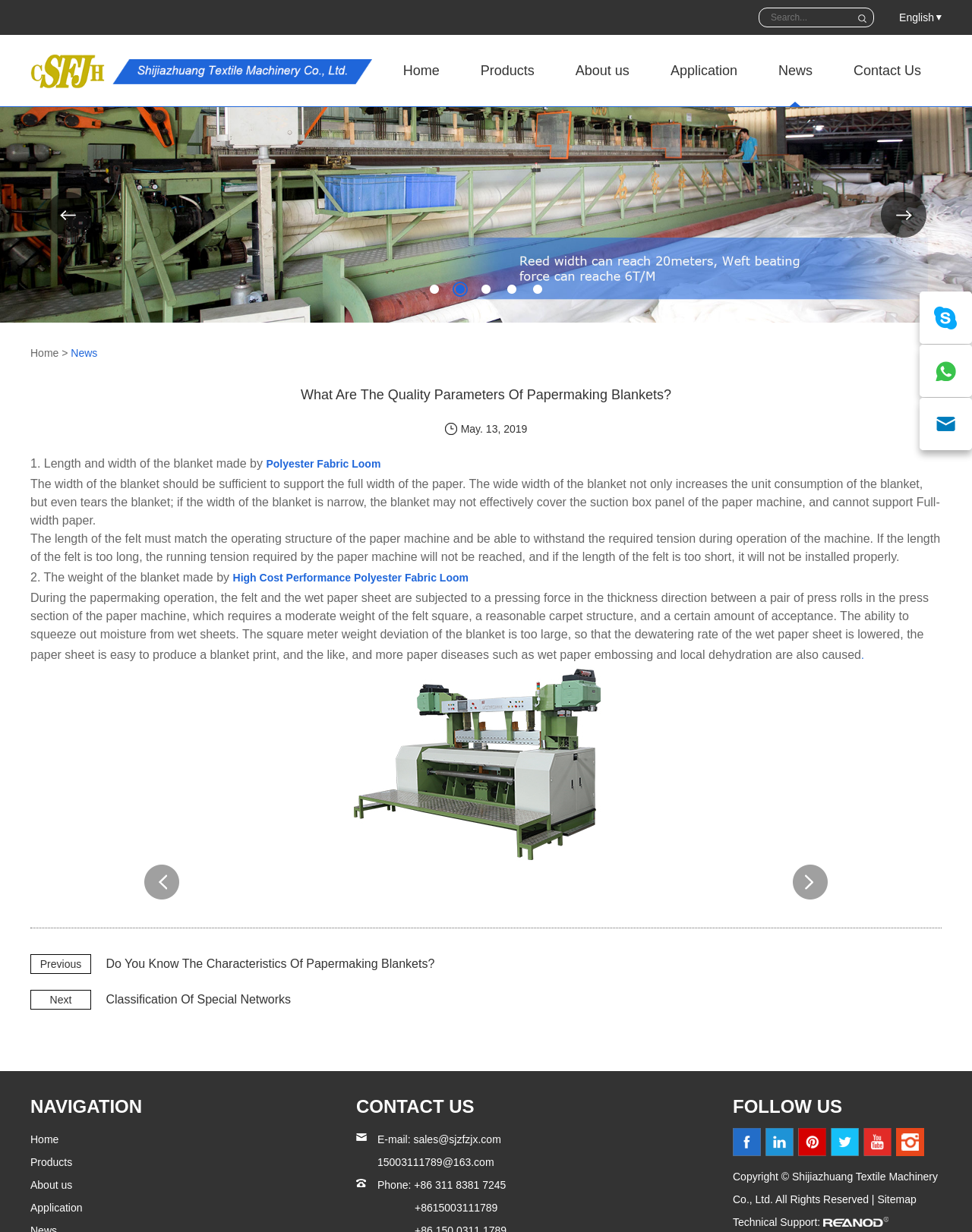How can visitors contact the company?
Provide a detailed and extensive answer to the question.

The contact information of the company can be found at the bottom of the webpage, where it is written 'E-mail: sales@sjzfzjx.com 15003111789@163.com' and 'Phone: +86 311 8381 7245'. This suggests that visitors can contact the company through email or phone.